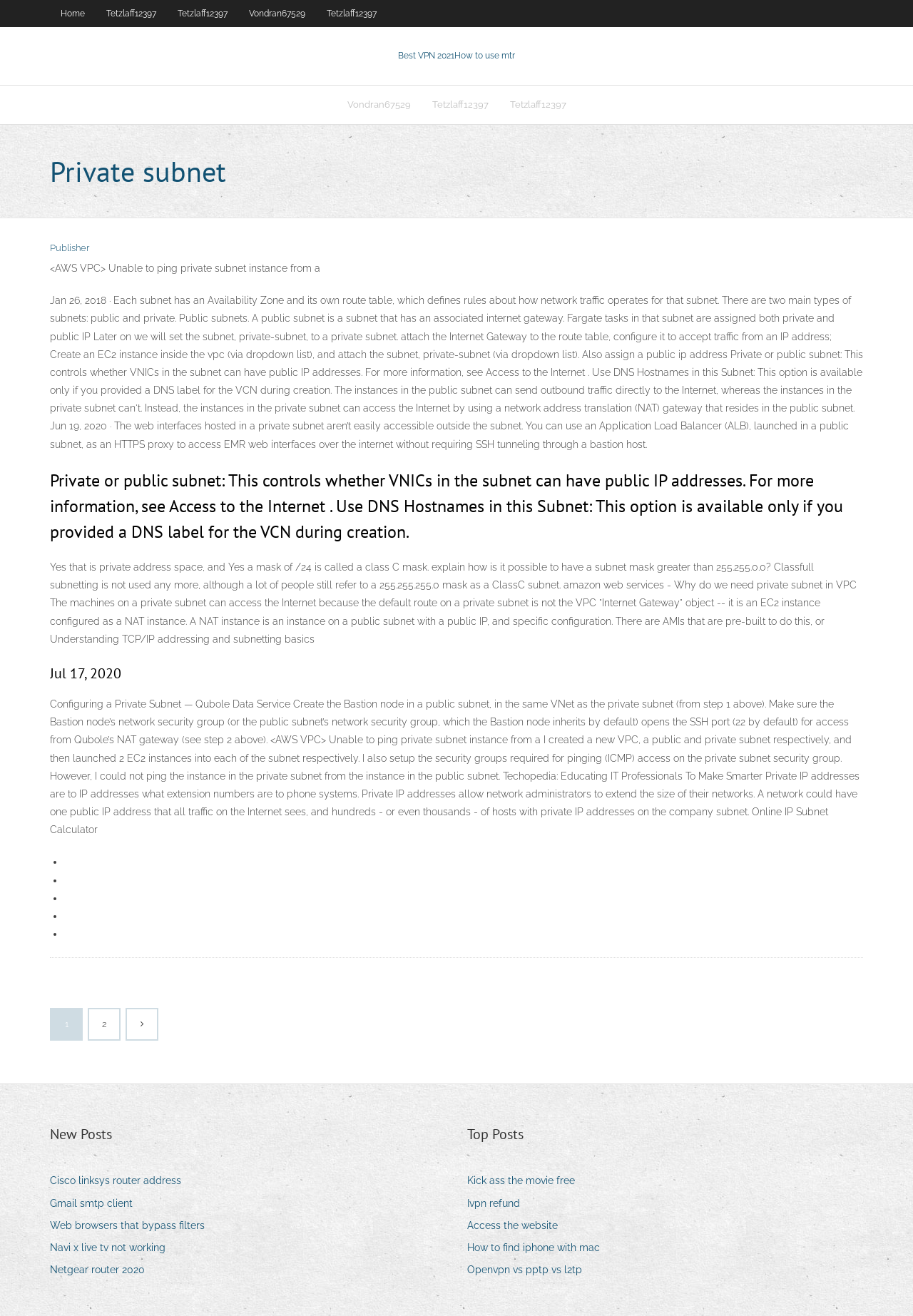What is the purpose of a NAT instance?
Look at the image and answer the question using a single word or phrase.

To enable Internet access